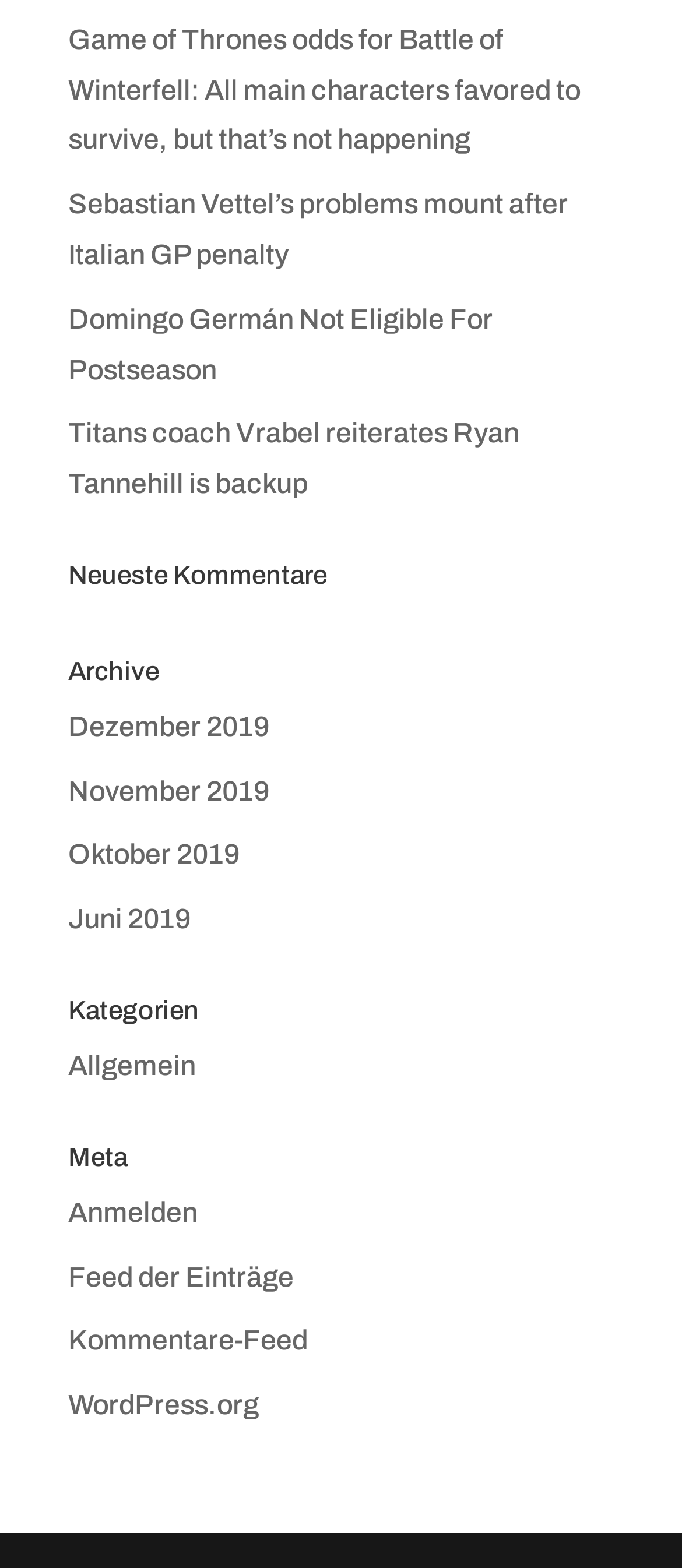How many links are on the webpage?
Using the picture, provide a one-word or short phrase answer.

14